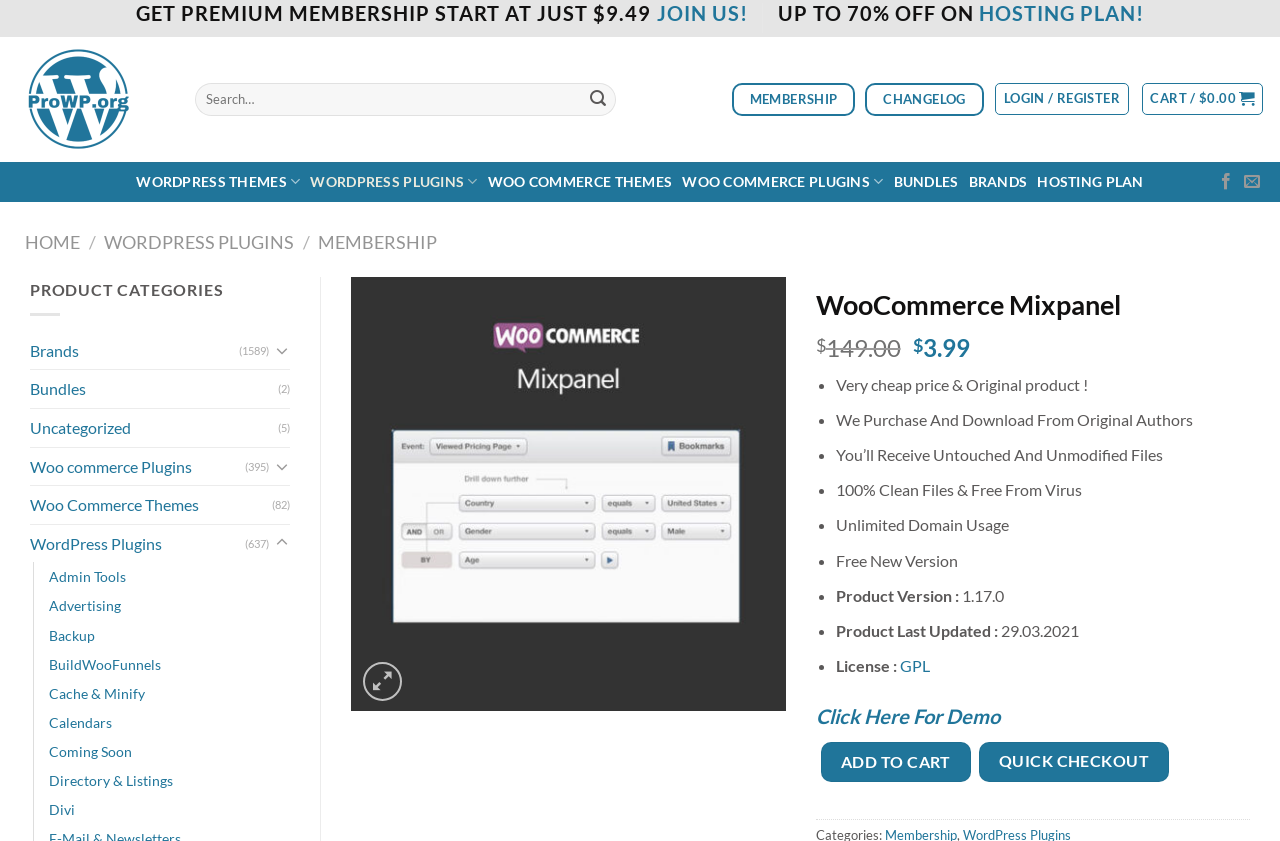Based on the image, provide a detailed response to the question:
What is the benefit of unlimited domain usage?

The benefit of unlimited domain usage is that there is no limit to the number of domains that can be used with WooCommerce Mixpanel, providing flexibility and convenience to users.